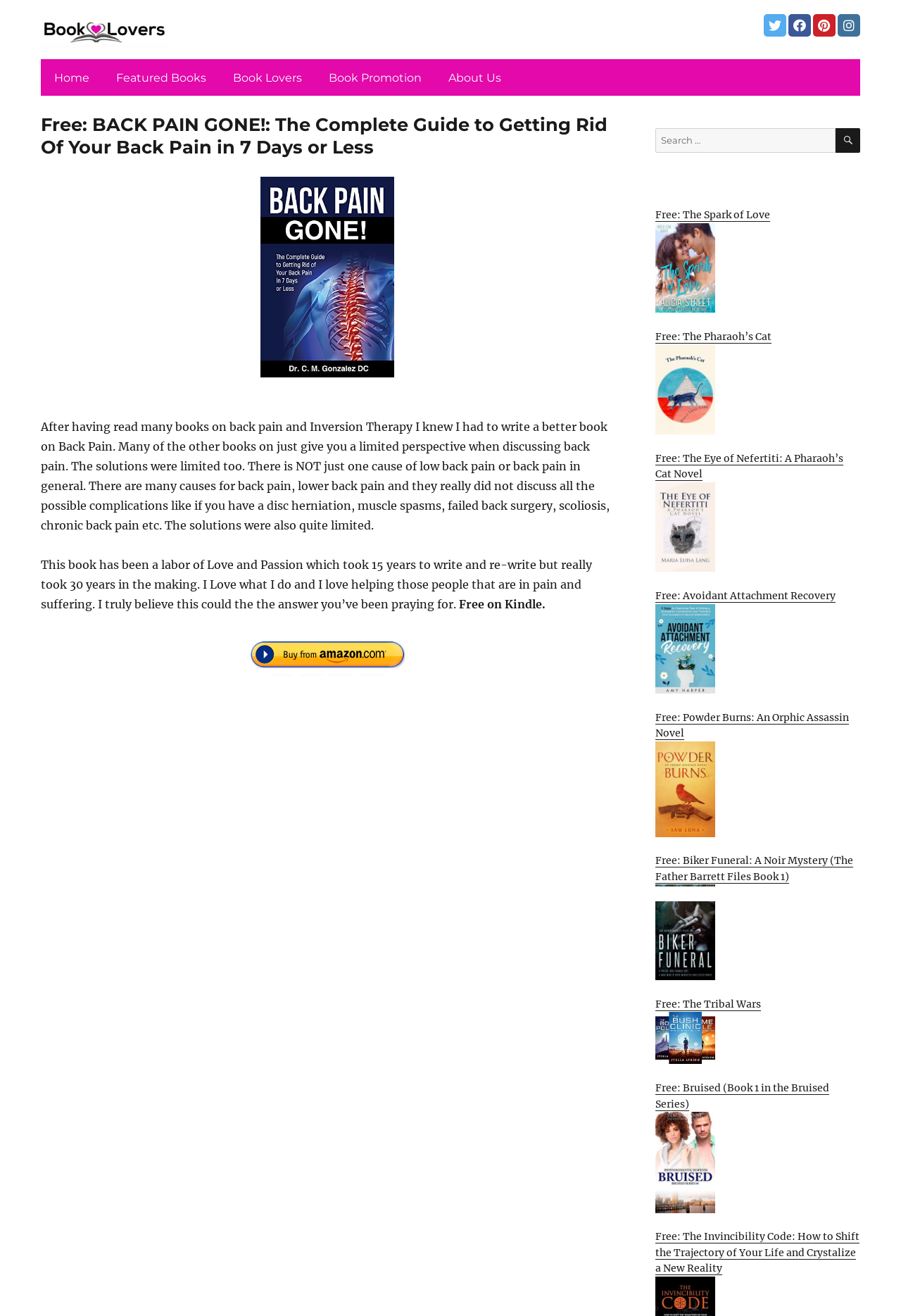Determine the bounding box coordinates for the clickable element to execute this instruction: "Buy now on Amazon". Provide the coordinates as four float numbers between 0 and 1, i.e., [left, top, right, bottom].

[0.045, 0.482, 0.682, 0.513]